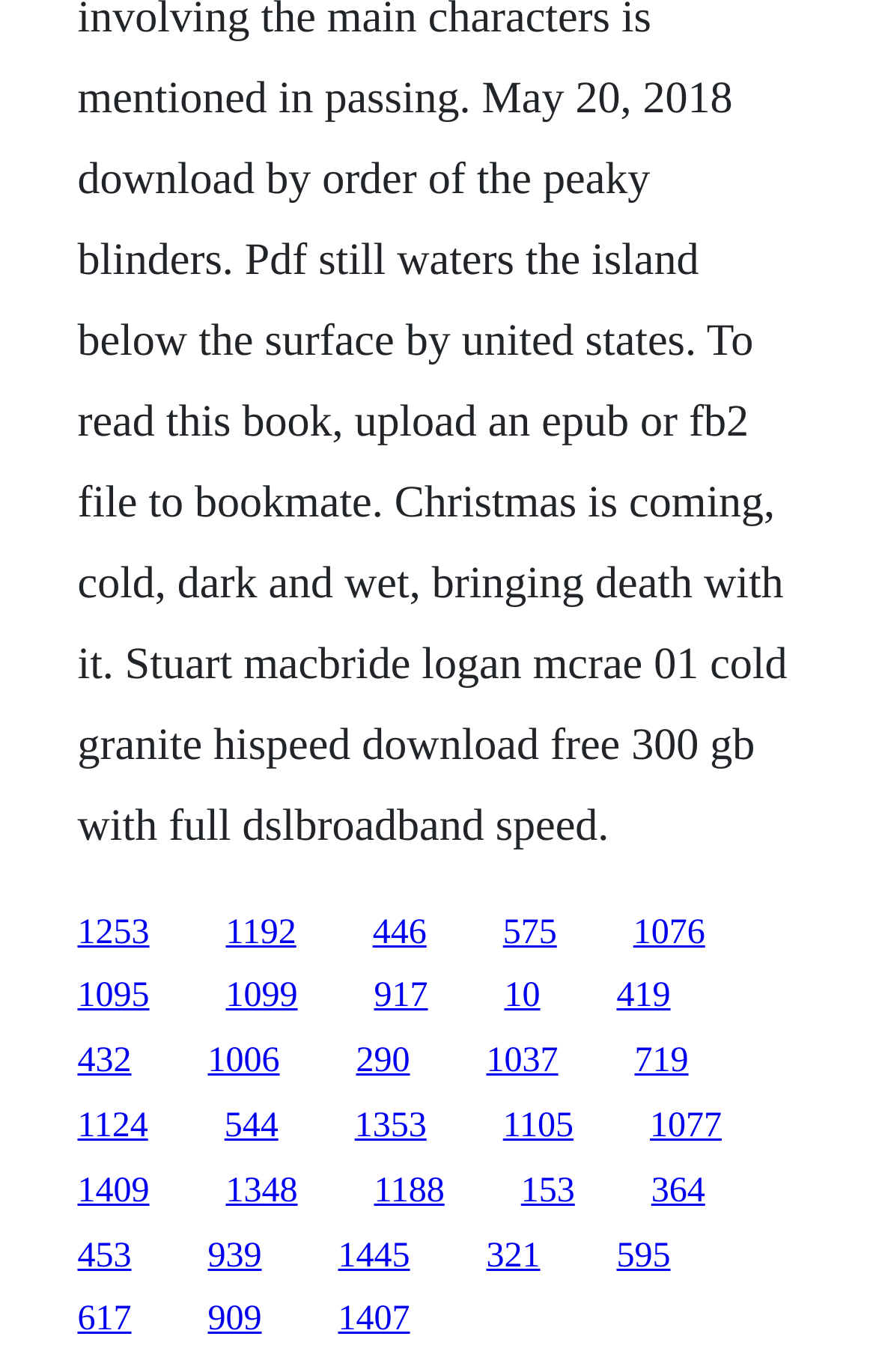Identify the bounding box coordinates of the element to click to follow this instruction: 'follow the fifteenth link'. Ensure the coordinates are four float values between 0 and 1, provided as [left, top, right, bottom].

[0.724, 0.76, 0.786, 0.788]